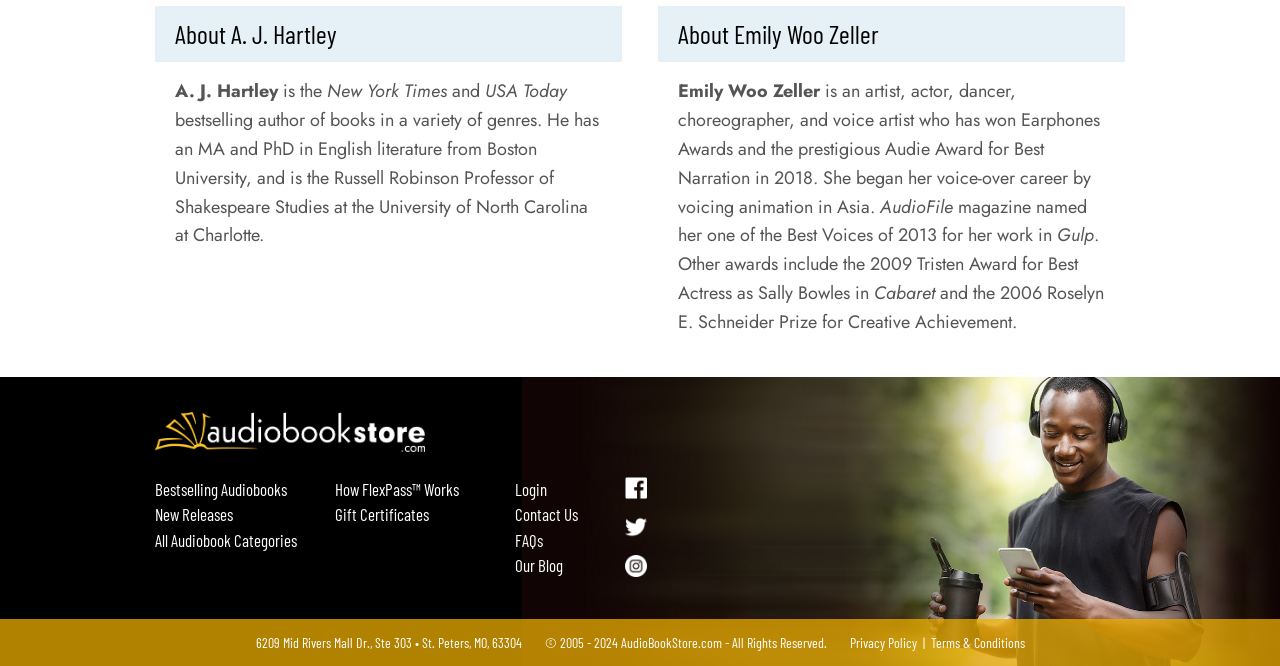What is the address of AudiobookStore.com?
Kindly offer a detailed explanation using the data available in the image.

The webpage provides the address of AudiobookStore.com as '6209 Mid Rivers Mall Dr., Ste 303 • St. Peters, MO, 63304', which can be found at the bottom of the page.